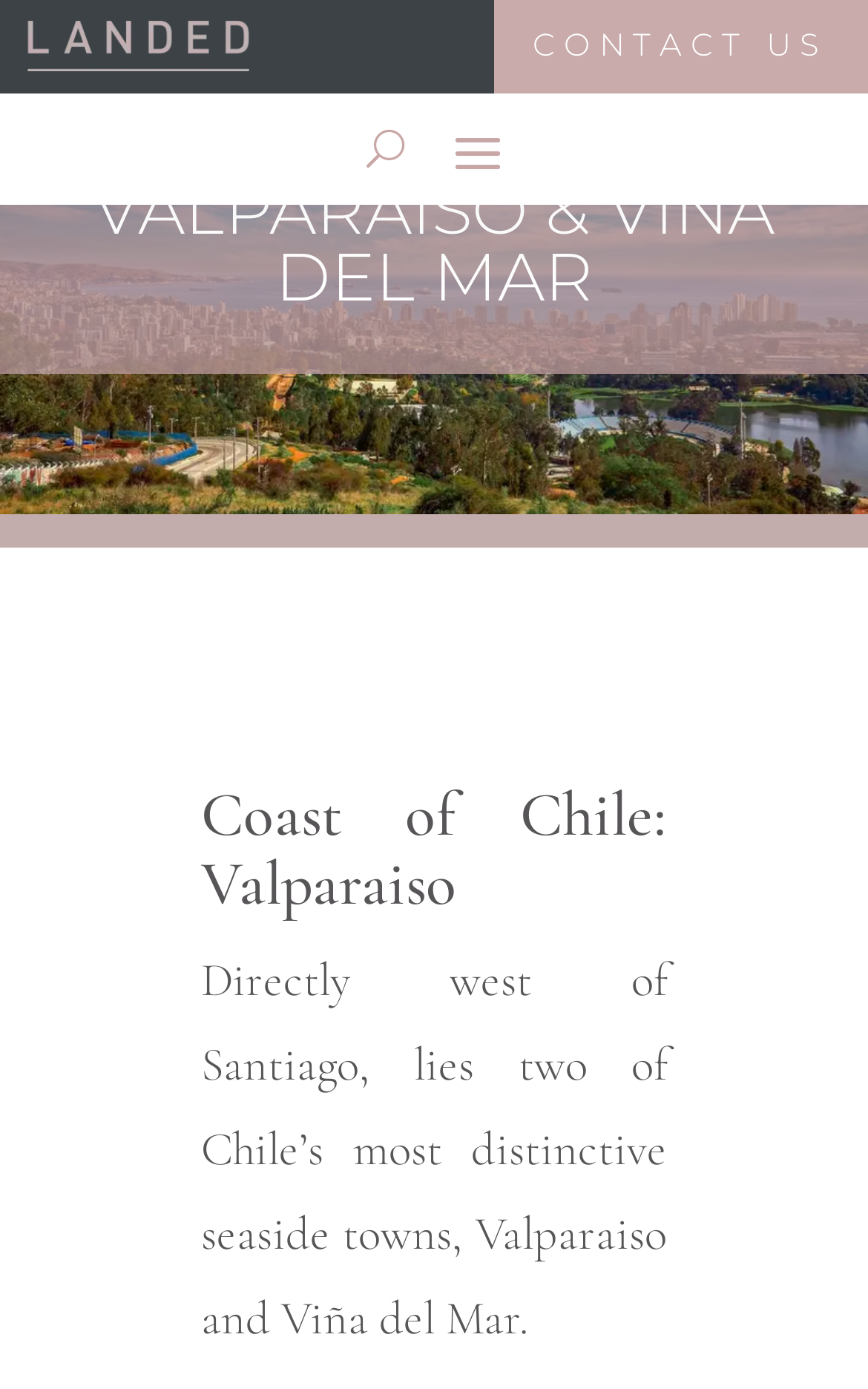Identify the bounding box for the UI element that is described as follows: "Contact us".

[0.569, 0.0, 1.0, 0.067]